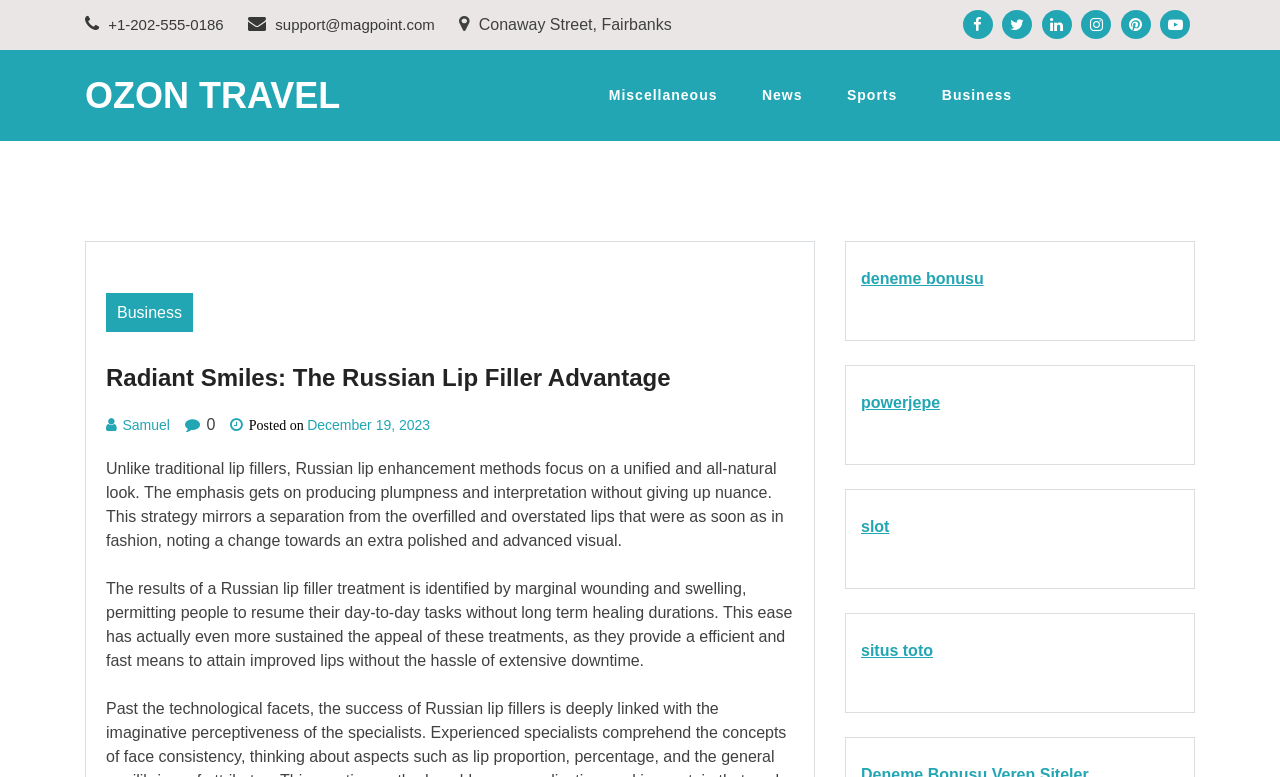Determine the bounding box coordinates of the clickable region to execute the instruction: "Click on the link to learn more about Samuel". The coordinates should be four float numbers between 0 and 1, denoted as [left, top, right, bottom].

[0.096, 0.536, 0.133, 0.557]